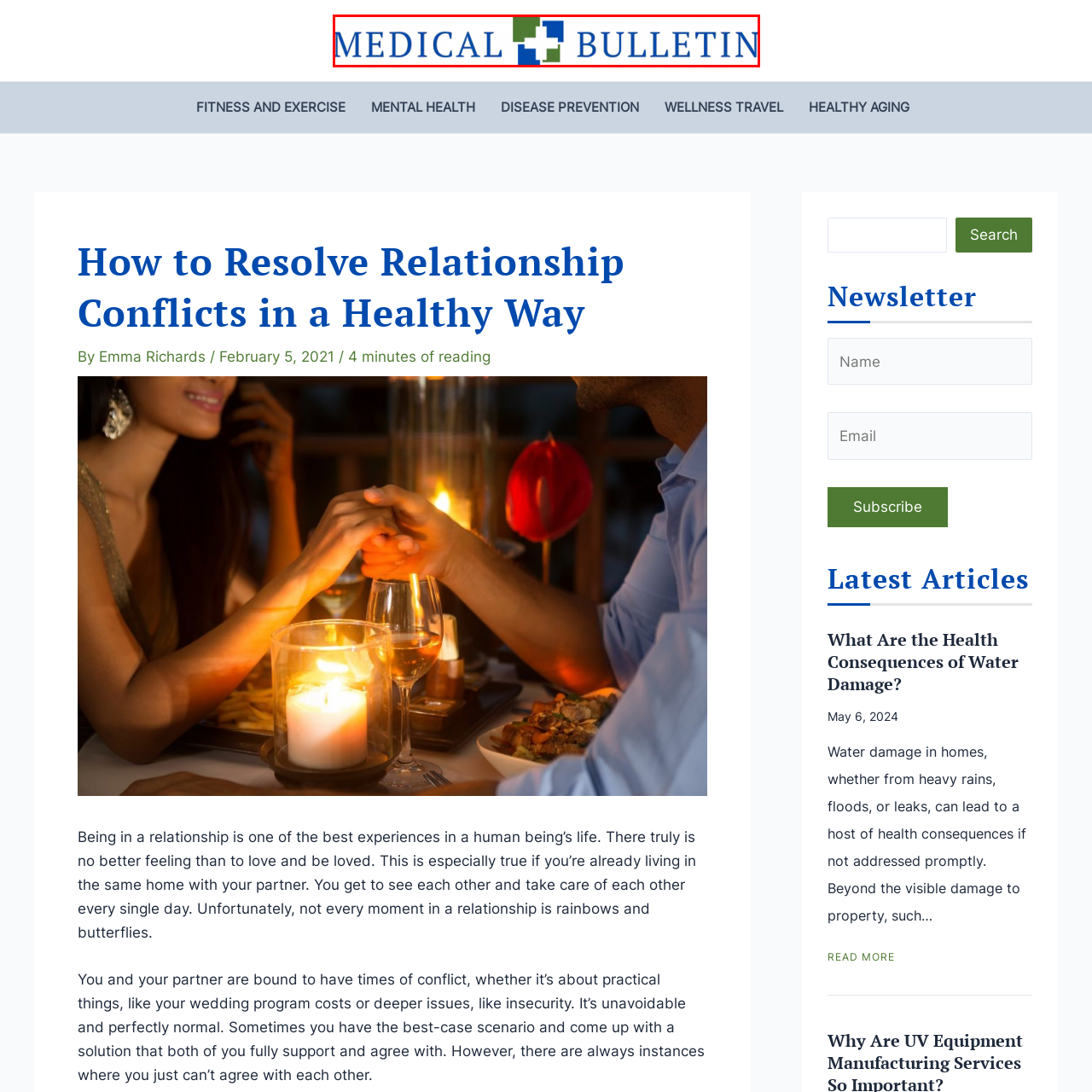Focus on the section encased in the red border, What is the possible theme of the publication? Give your response as a single word or phrase.

Medical